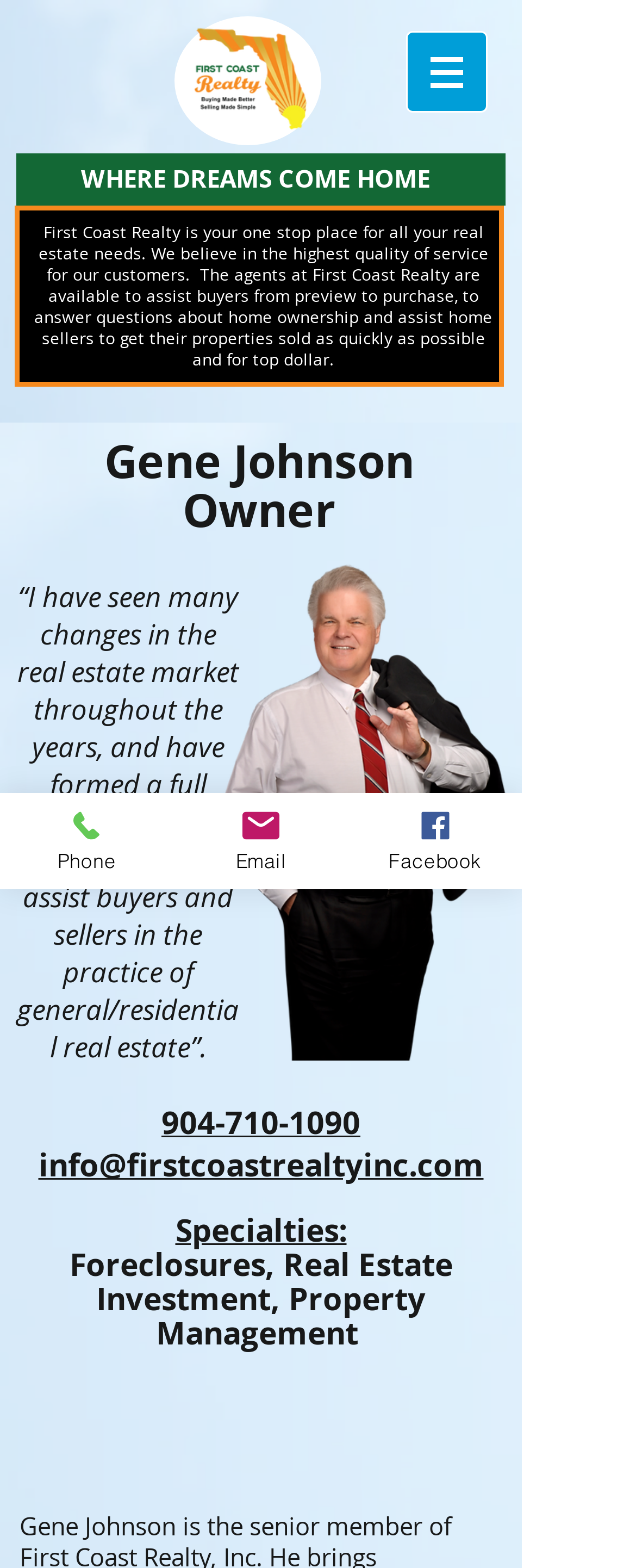What is the phone number of Gene Johnson?
Based on the image, answer the question with as much detail as possible.

I obtained the answer by looking at the heading element on the webpage, which displays the phone number 904-710-1090.